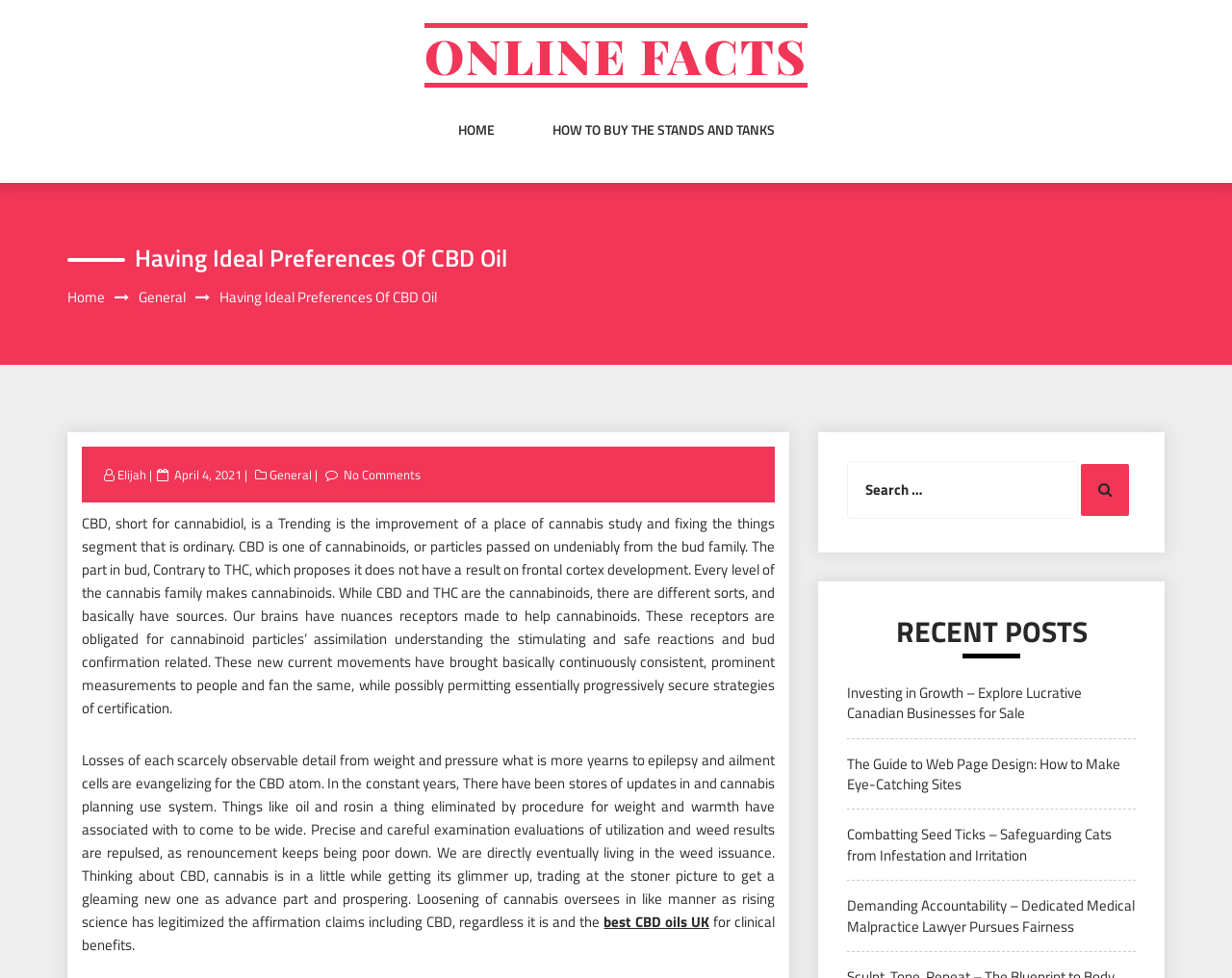Locate the bounding box coordinates of the element that should be clicked to execute the following instruction: "Click on HOME".

[0.371, 0.123, 0.401, 0.182]